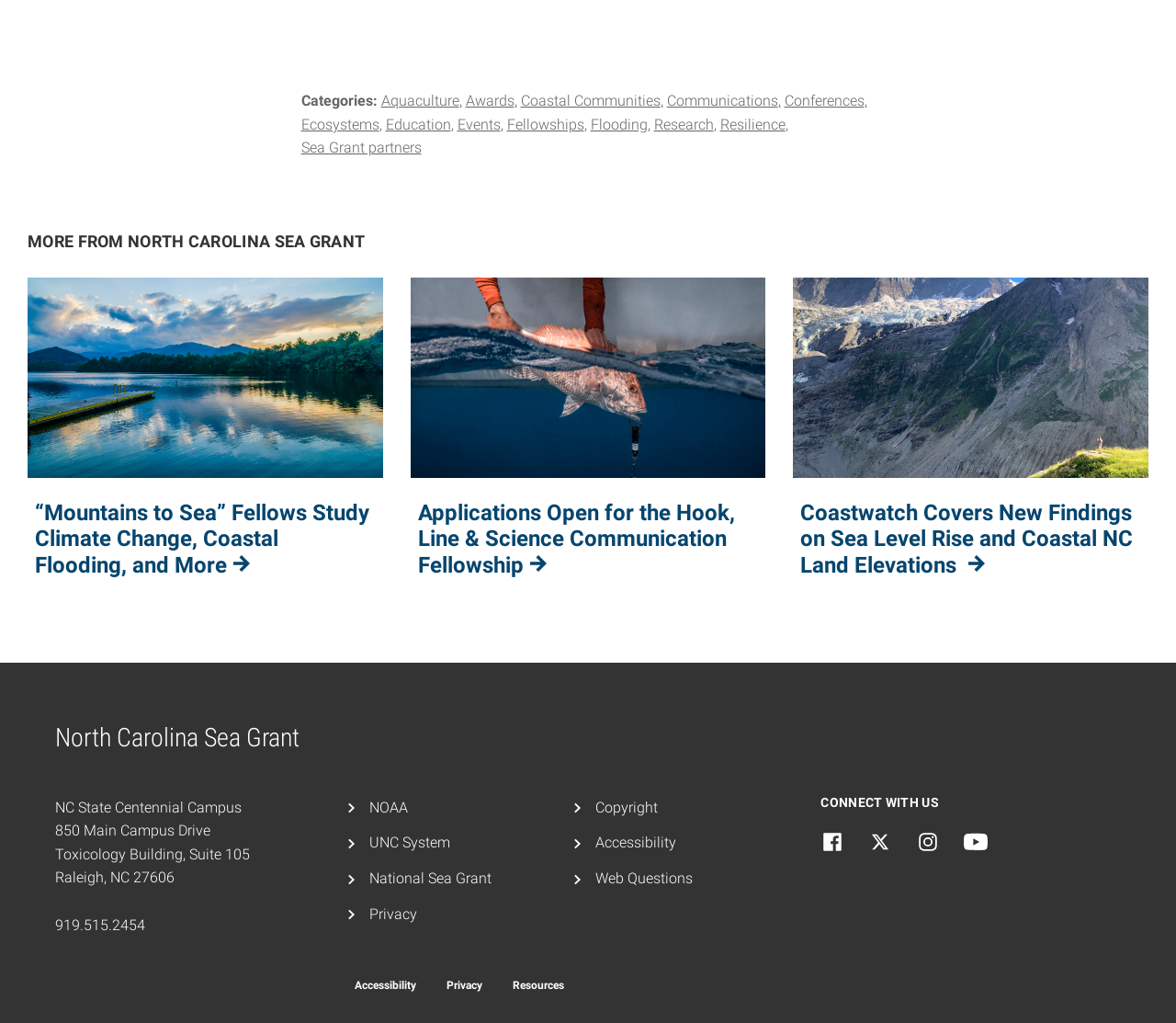Show the bounding box coordinates of the region that should be clicked to follow the instruction: "Contact North Carolina Sea Grant at 919.515.2454."

[0.047, 0.896, 0.123, 0.913]